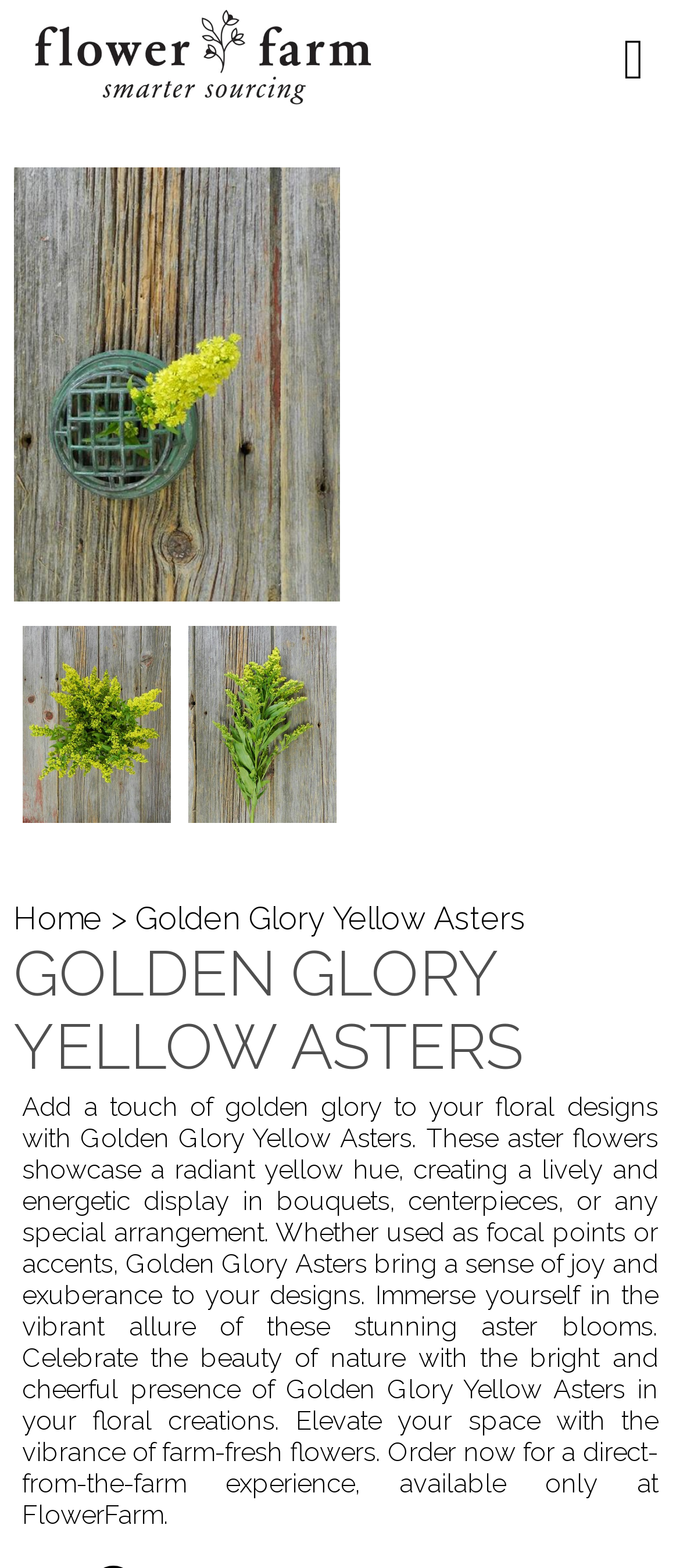Locate and extract the headline of this webpage.

GOLDEN GLORY YELLOW ASTERS